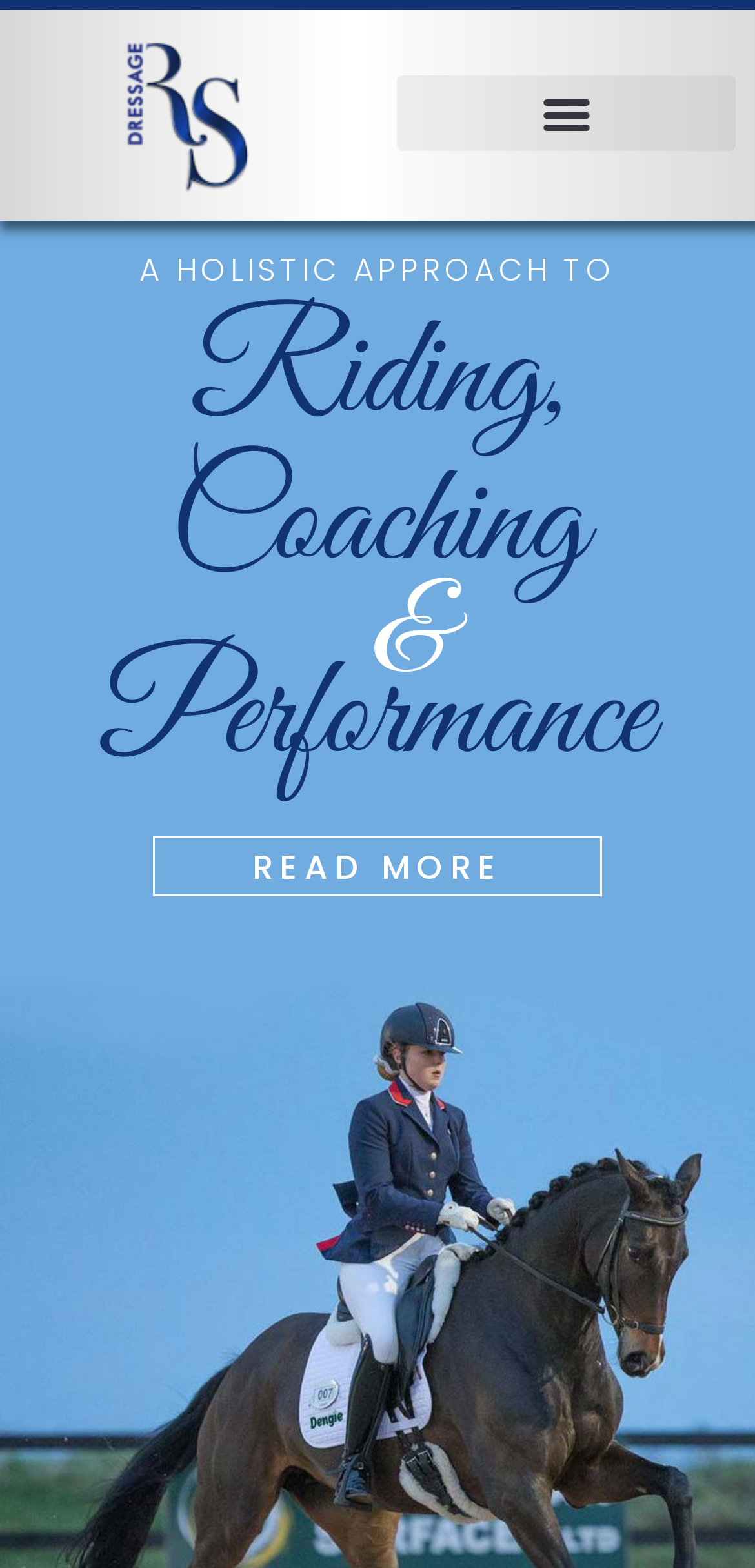Find the bounding box of the element with the following description: "Menu". The coordinates must be four float numbers between 0 and 1, formatted as [left, top, right, bottom].

[0.526, 0.049, 0.974, 0.097]